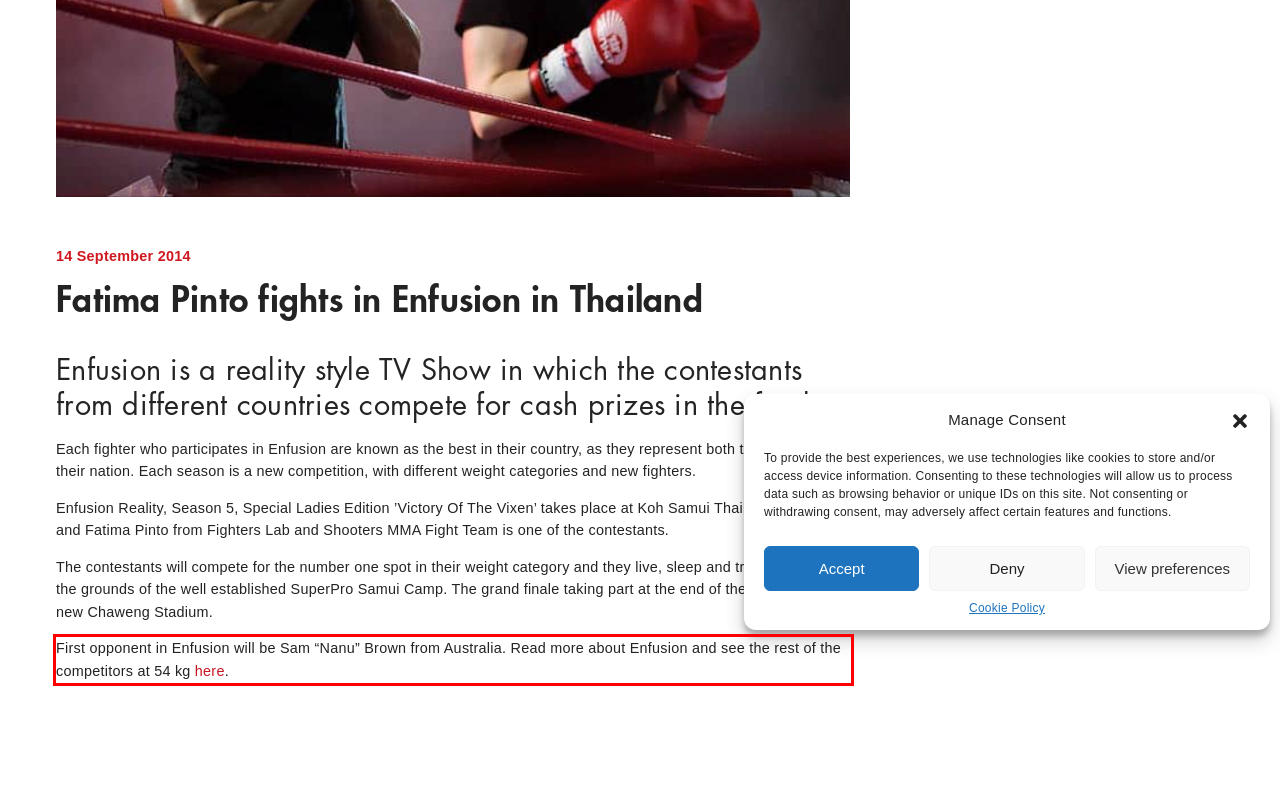You are given a screenshot showing a webpage with a red bounding box. Perform OCR to capture the text within the red bounding box.

First opponent in Enfusion will be Sam “Nanu” Brown from Australia. Read more about Enfusion and see the rest of the competitors at 54 kg here.